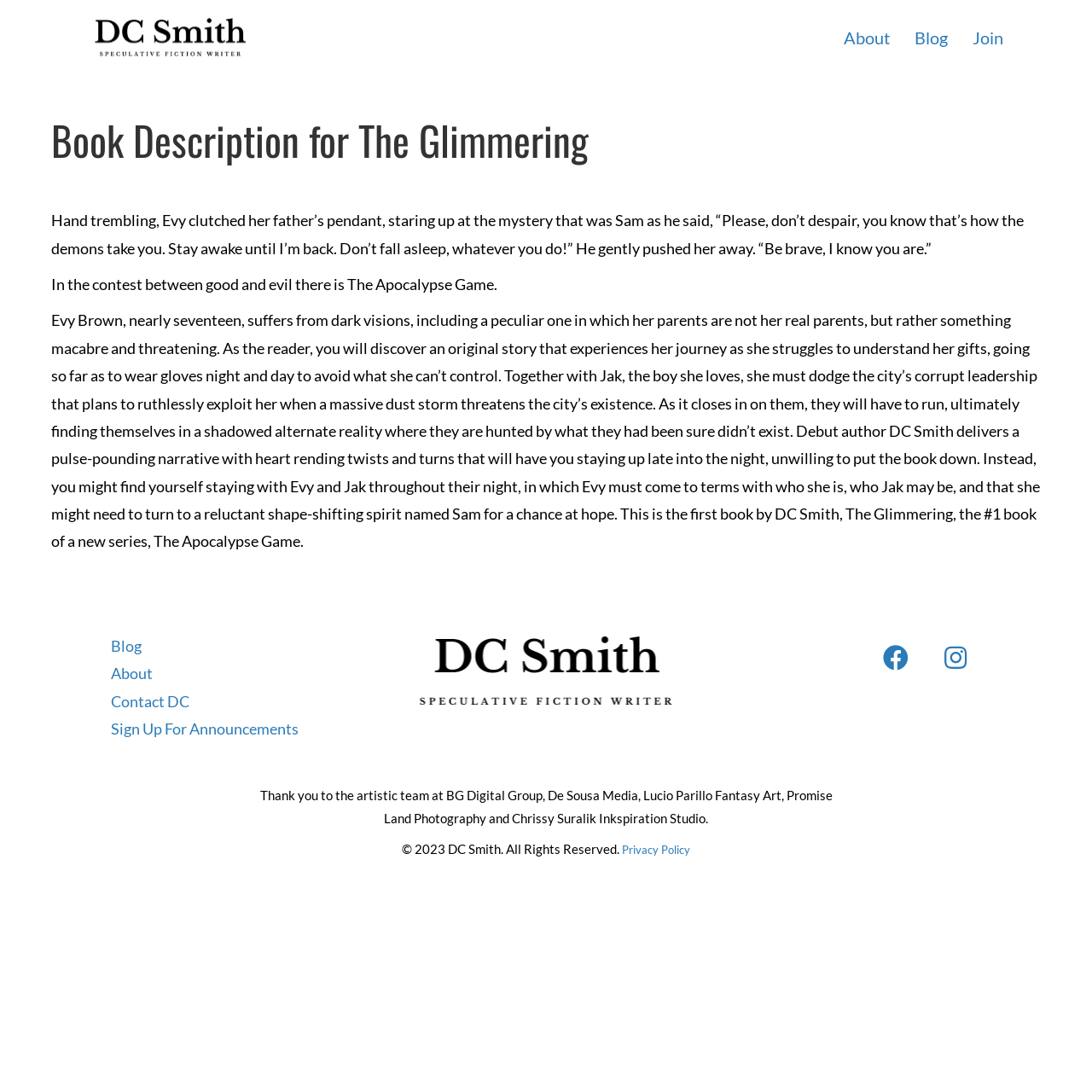Identify the bounding box coordinates of the region that should be clicked to execute the following instruction: "Click the 'Sign Up For Announcements' link".

[0.102, 0.659, 0.273, 0.676]